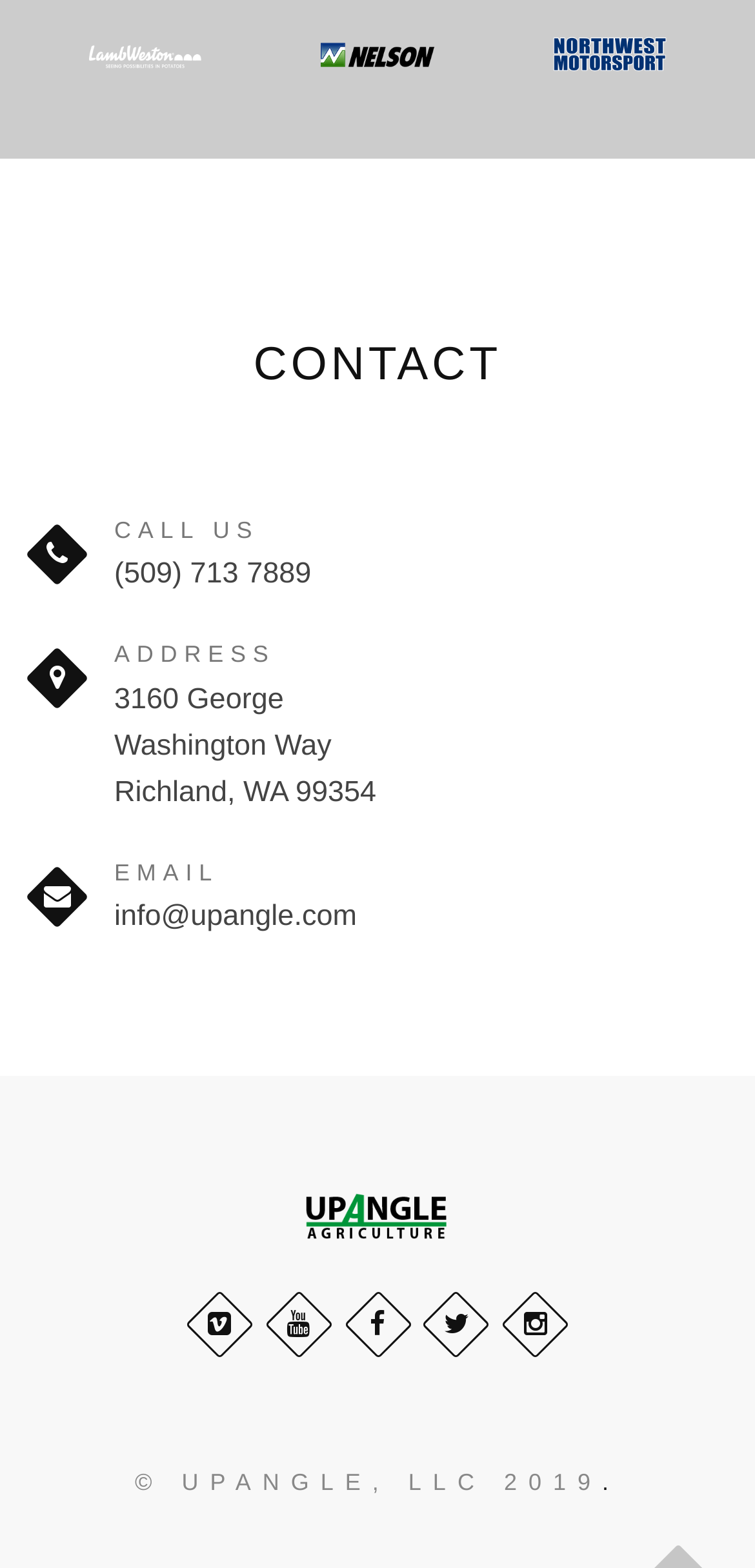Please reply to the following question with a single word or a short phrase:
How many social media links are there?

5